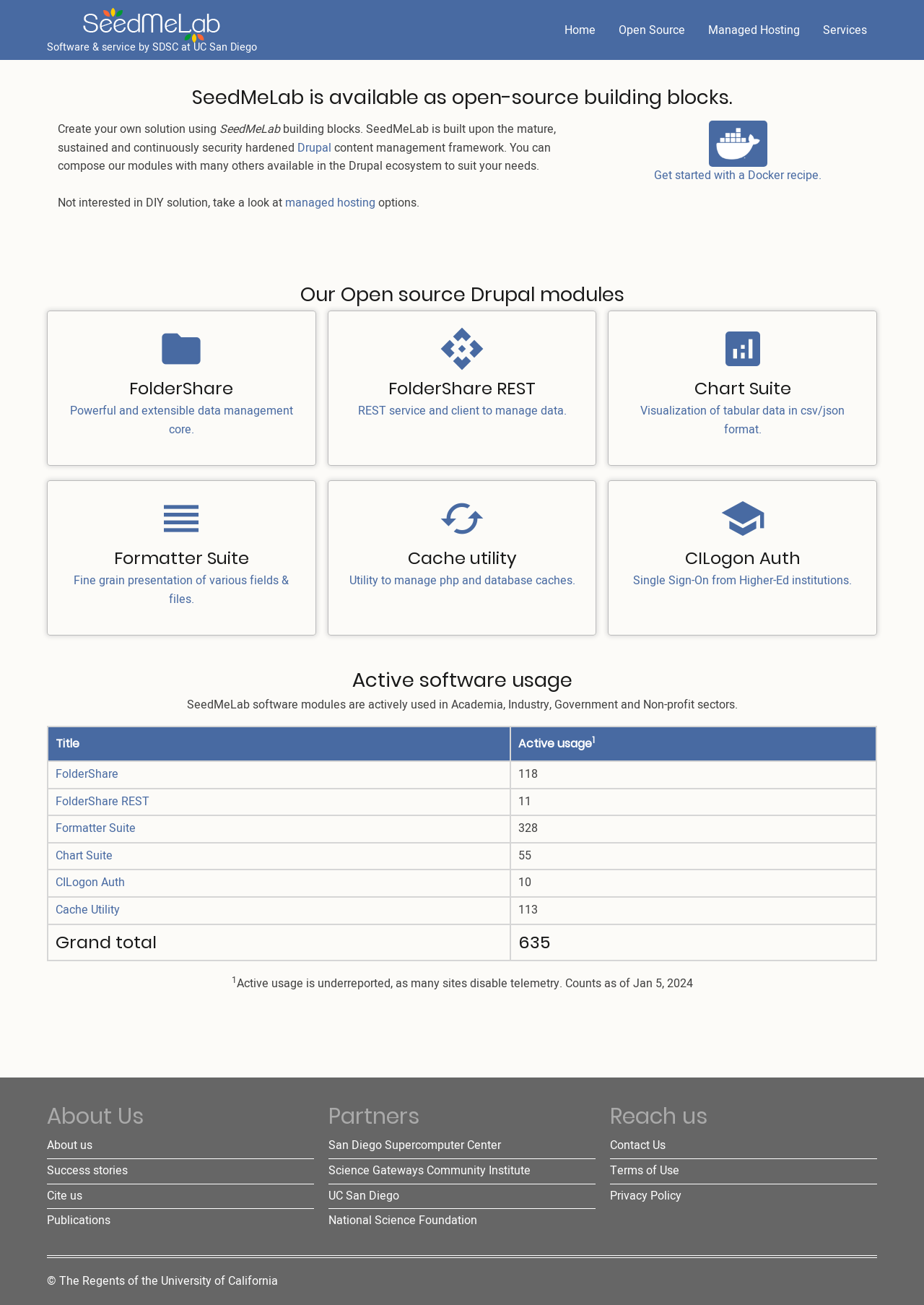Find the bounding box coordinates for the area you need to click to carry out the instruction: "Learn more about FolderShare". The coordinates should be four float numbers between 0 and 1, indicated as [left, top, right, bottom].

[0.067, 0.273, 0.326, 0.337]